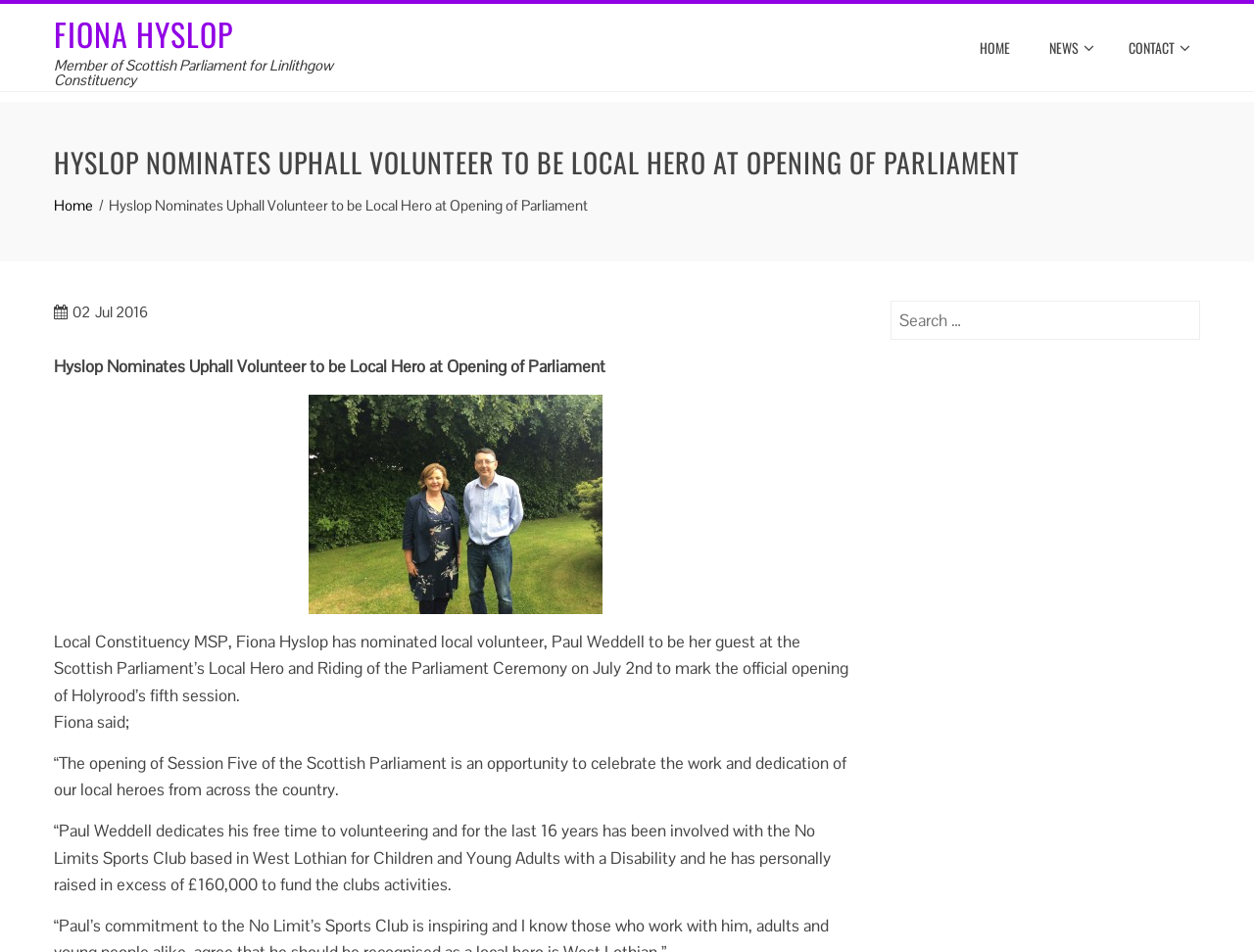Determine the bounding box coordinates of the region to click in order to accomplish the following instruction: "Read more about the news". Provide the coordinates as four float numbers between 0 and 1, specifically [left, top, right, bottom].

[0.825, 0.032, 0.88, 0.069]